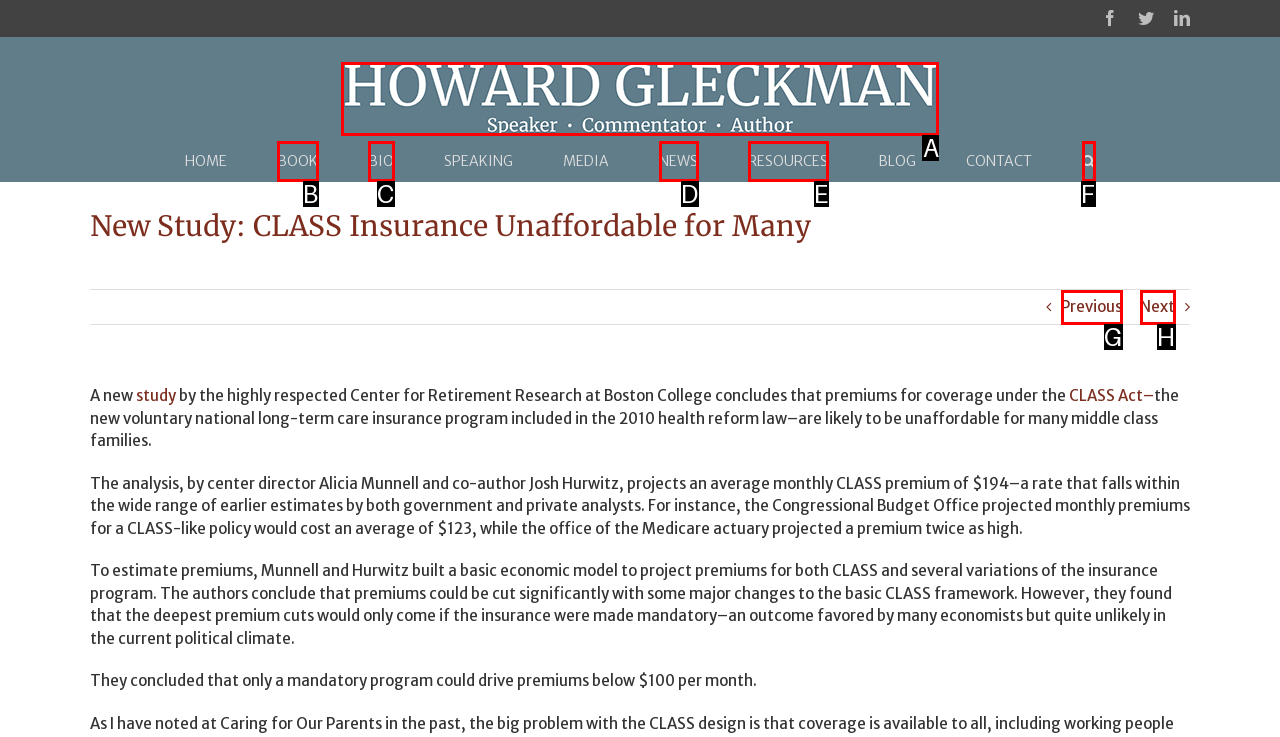Choose the option that matches the following description: alt="Howard Gleckman Logo"
Reply with the letter of the selected option directly.

A